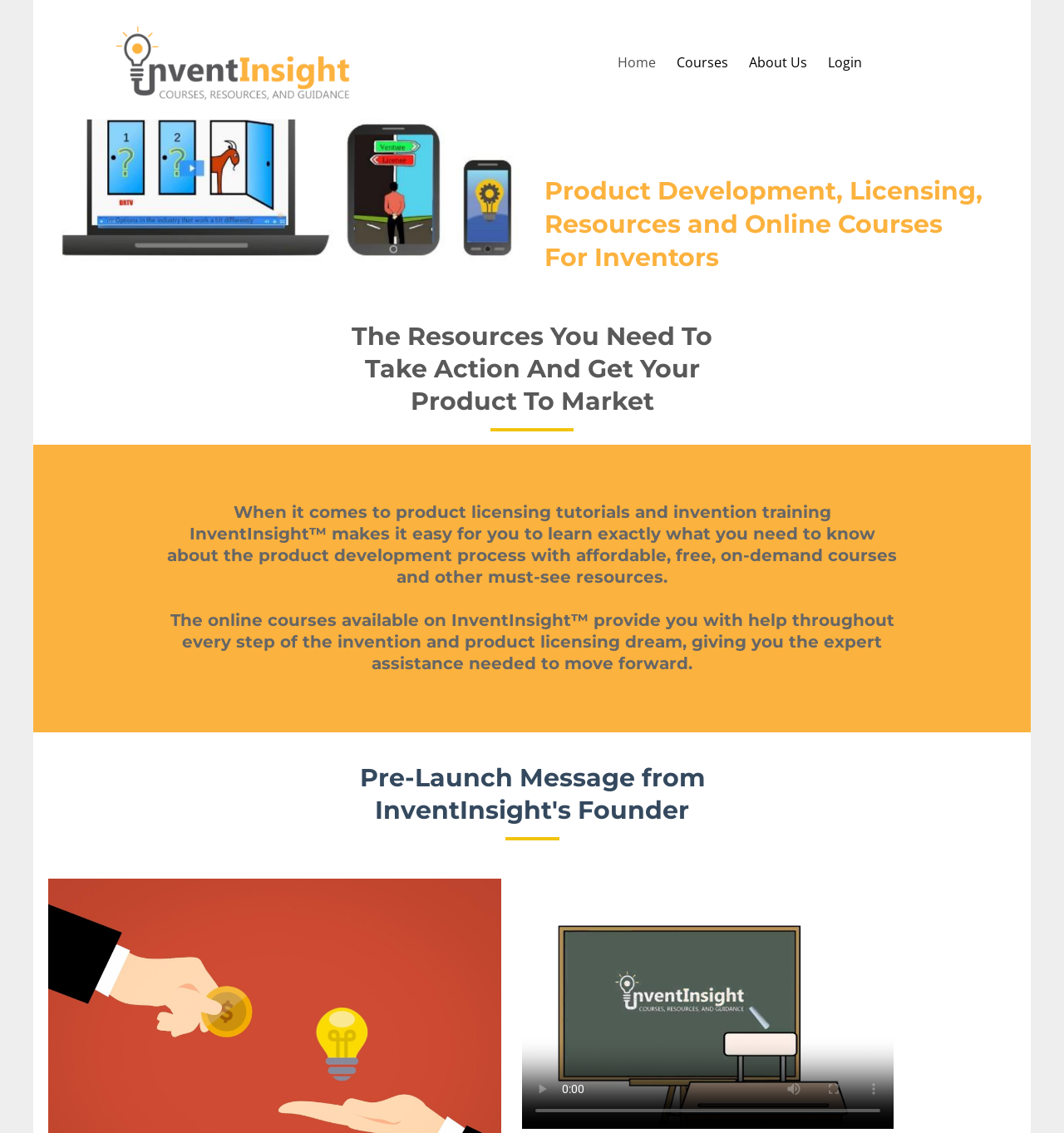Locate the bounding box coordinates of the UI element described by: "About Us". Provide the coordinates as four float numbers between 0 and 1, formatted as [left, top, right, bottom].

[0.704, 0.022, 0.759, 0.088]